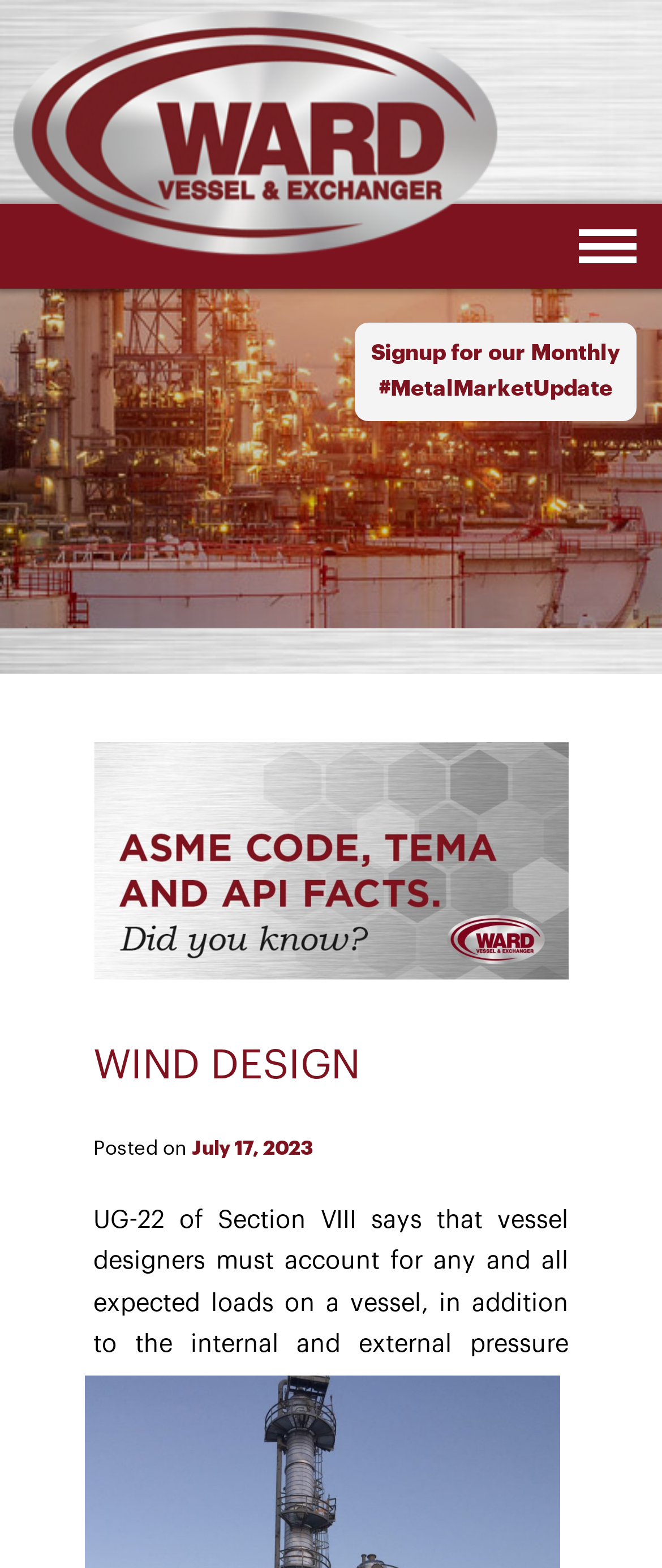Please provide a one-word or phrase answer to the question: 
What is the topic of the article?

Wind Design